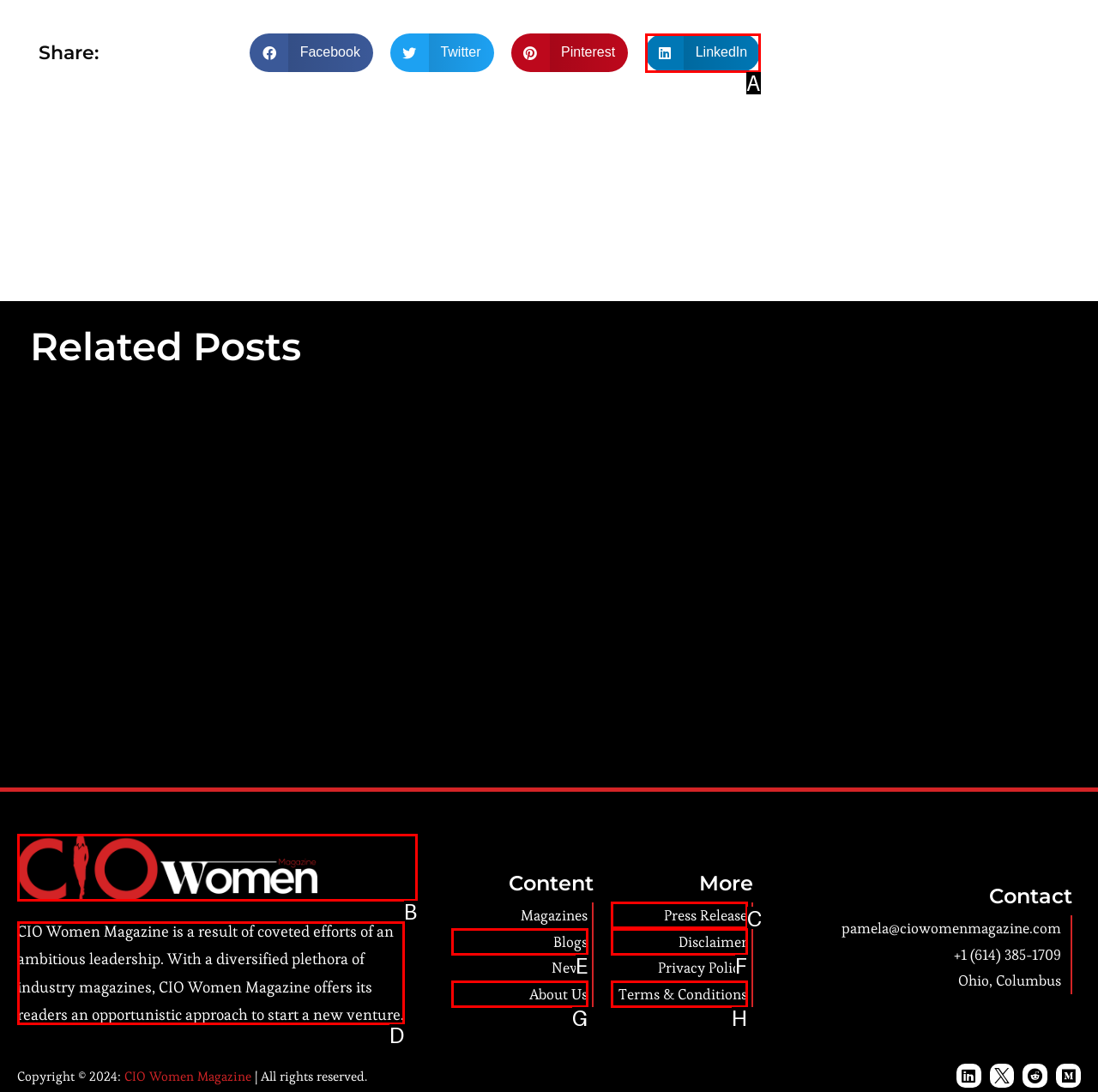Tell me which element should be clicked to achieve the following objective: Read about CIO Women Magazine
Reply with the letter of the correct option from the displayed choices.

D